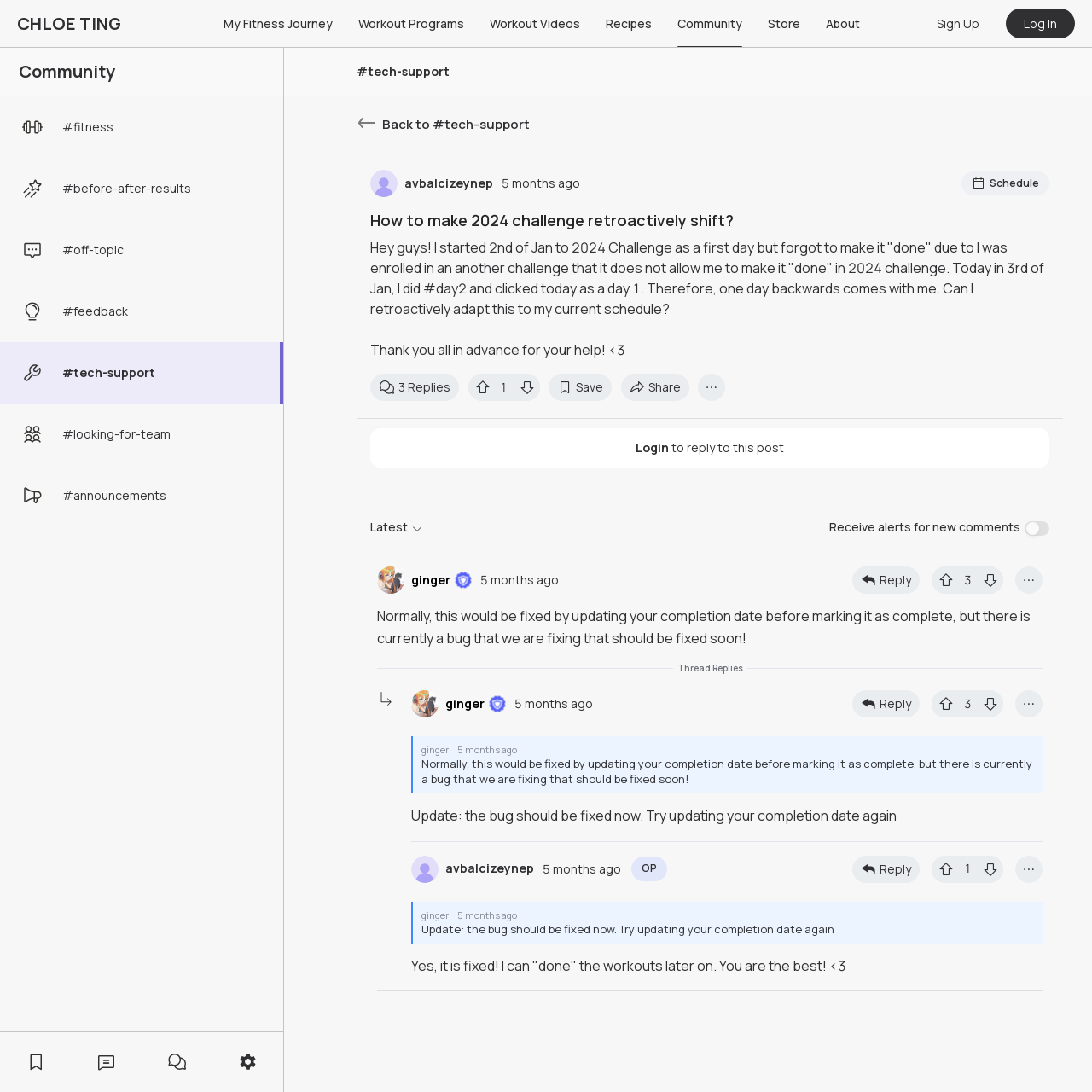Explain the webpage in detail, including its primary components.

The webpage is a community forum discussion page, specifically focused on a topic titled "How to make 2024 challenge retroactively shift?" within the Chloe Ting Community. 

At the top of the page, there is a navigation menu with links to various sections, including "My Fitness Journey", "Workout Programs", "Workout Videos", "Recipes", "Community", "Store", and "About". 

Below the navigation menu, there is a section with several links, each accompanied by an image, labeled with hashtags such as "#fitness", "#before-after-results", "#off-topic", and more. 

The main content of the page is a discussion thread, where users can post comments and replies. The original post is from a user named "avbalcizeynep", who asks about how to retroactively adapt their 2024 challenge schedule. The post is followed by several replies from other users, including a moderator named "ginger". 

Each reply is accompanied by the user's name, a timestamp indicating when the reply was posted, and buttons to like, reply, or share the comment. There are also images and badges displayed next to some users' names, indicating their roles or achievements within the community. 

Throughout the discussion thread, there are several buttons and links, including a "Save" button, a "Share" button, and a link to log in to reply to the post. Additionally, there is a combobox and a switch button at the bottom of the page, which appear to be related to receiving alerts for new comments.